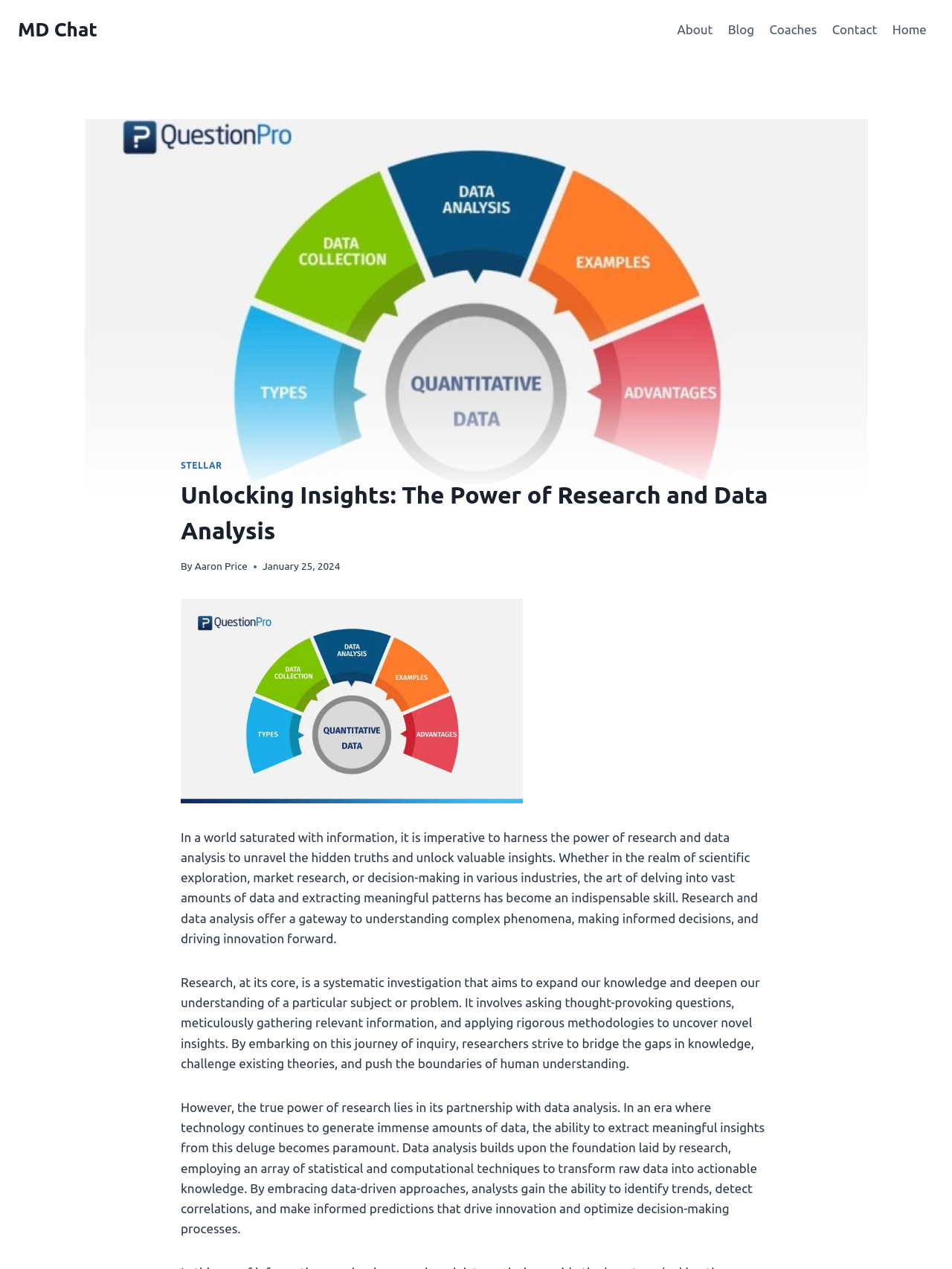Determine the bounding box for the UI element that matches this description: "Microdyne home page".

None